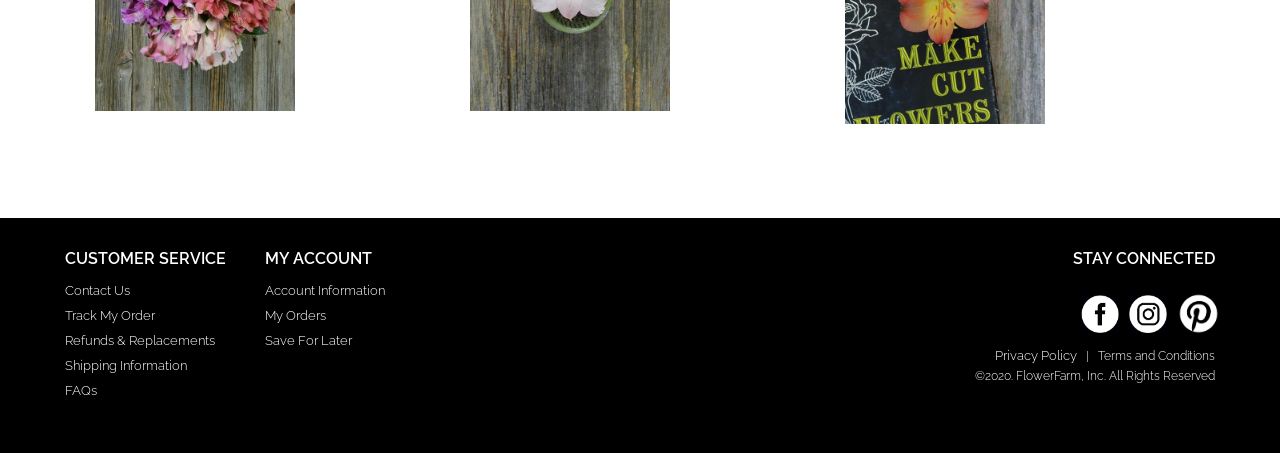What is the first Alstroemeria type listed?
Please provide a single word or phrase as your answer based on the image.

Assorted